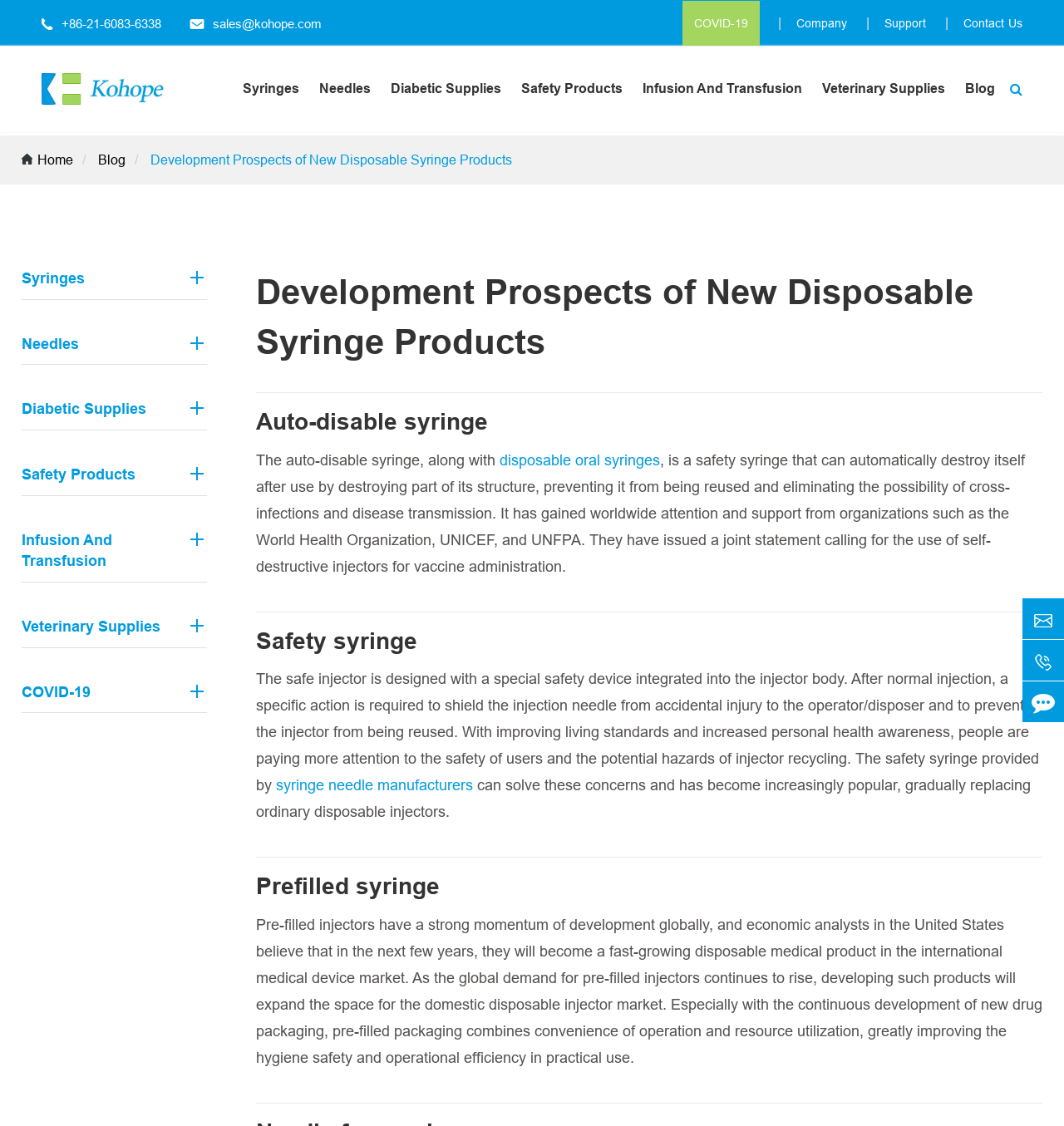What is the benefit of pre-filled injectors?
Please utilize the information in the image to give a detailed response to the question.

I found the benefit of pre-filled injectors by reading the text on the webpage, which states that they 'greatly improving the hygiene safety and operational efficiency in practical use'.